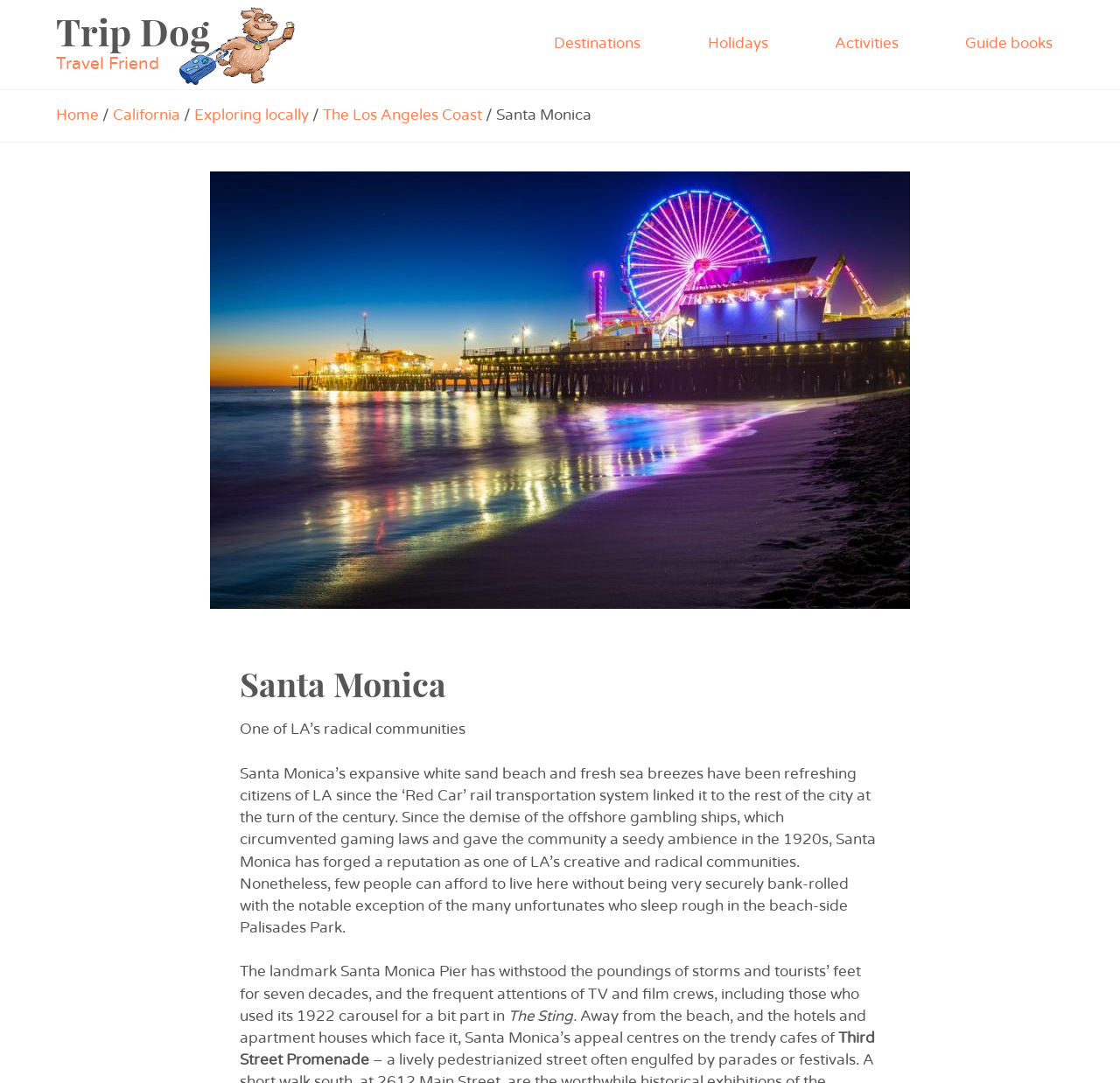Describe every aspect of the webpage comprehensively.

The webpage is about Santa Monica, a popular destination on the Los Angeles coast in California, USA. At the top, there is a header section with a link to "Trip Dog Travel Friend" and an image of the Trip Dog logo. Below the header, there is a navigation menu with links to "Destinations", "Holidays", "Activities", "Guide books", and "Home".

On the left side, there is a secondary navigation menu with links to "California", "Exploring locally", and "The Los Angeles Coast". Next to these links, there is a section dedicated to Santa Monica, which includes a heading, an image, and several paragraphs of text. The image takes up most of the width of the page and is positioned above the heading and text.

The heading "Santa Monica" is followed by a brief description of the city as one of LA's radical communities. The text then goes on to describe the city's history, including its beach, the Santa Monica Pier, and its trendy cafes. There are several paragraphs of text, with some mentions of specific locations like Palisades Park and Third Street Promenade.

Overall, the webpage appears to be a travel guide or informational page about Santa Monica, providing an overview of the city's attractions and character.